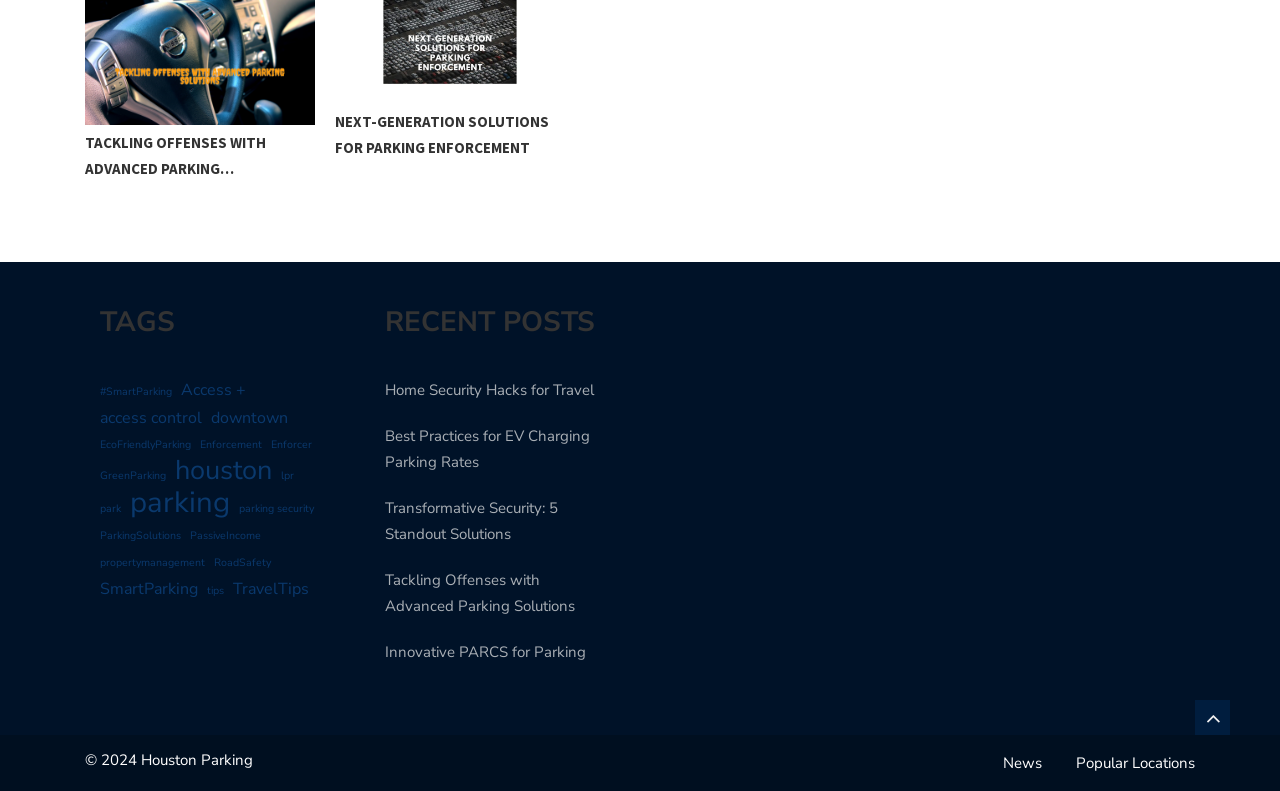Given the element description, predict the bounding box coordinates in the format (top-left x, top-left y, bottom-right x, bottom-right y), using floating point numbers between 0 and 1: Next-Generation Solutions for Parking Enforcement

[0.262, 0.138, 0.441, 0.204]